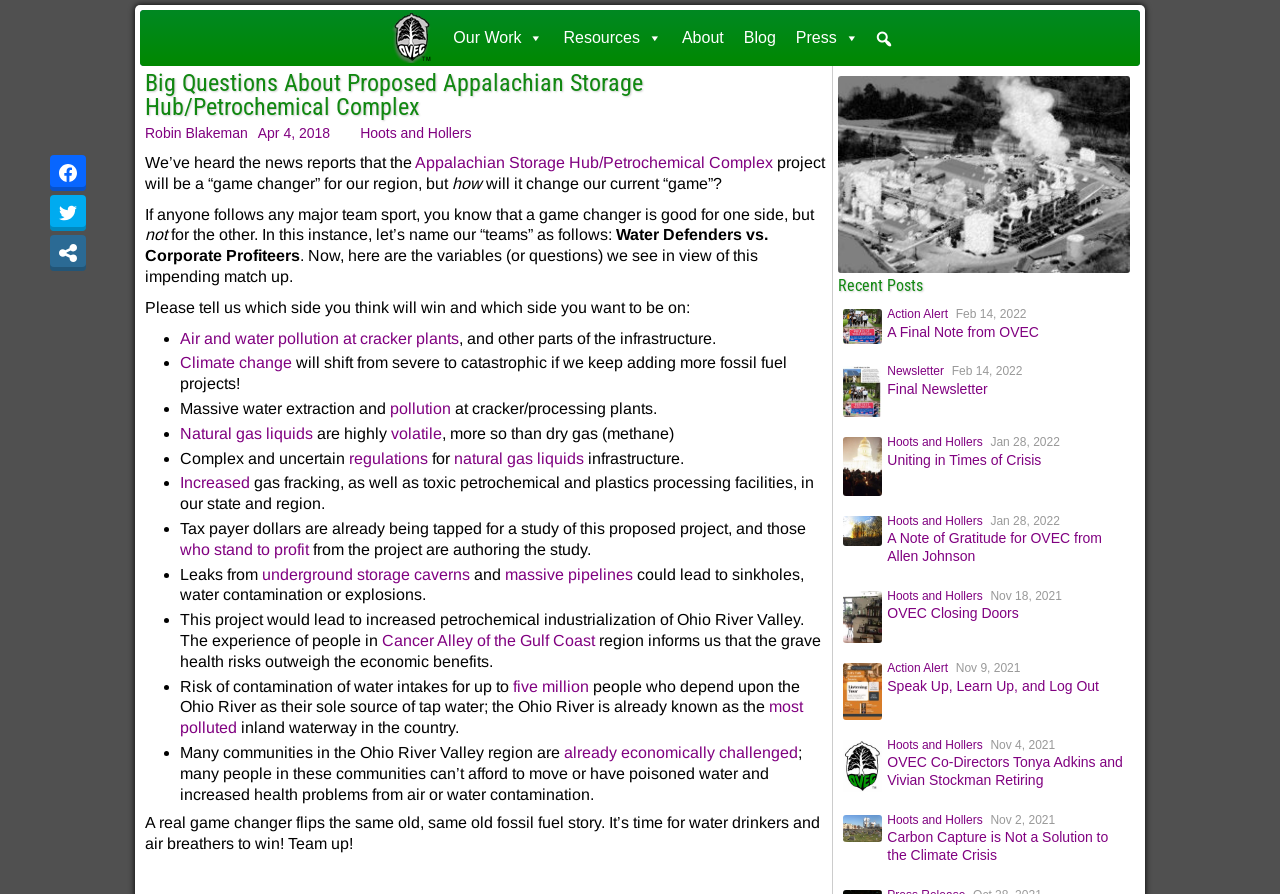Determine the bounding box coordinates of the region that needs to be clicked to achieve the task: "Check the 'EVENTS' section".

None